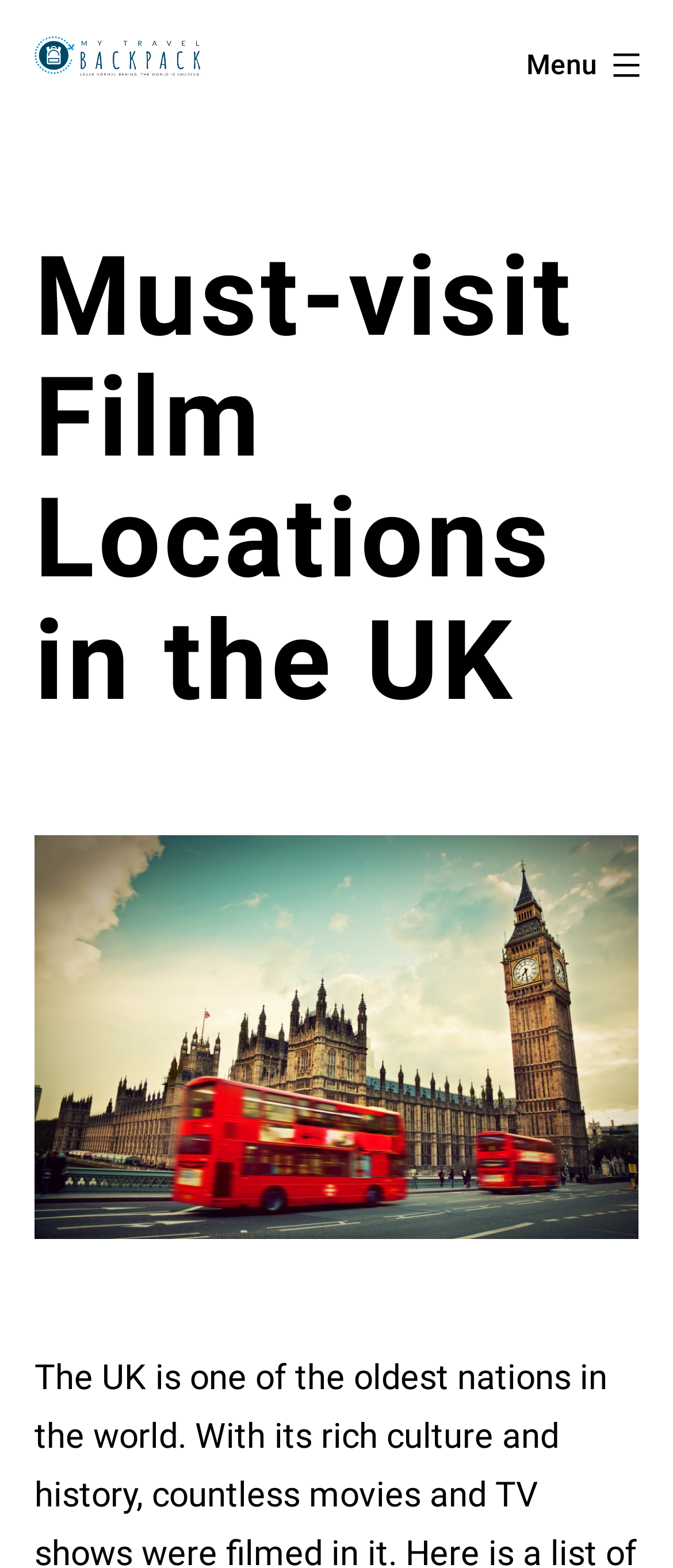Using the webpage screenshot, locate the HTML element that fits the following description and provide its bounding box: "My Travel Backpack".

[0.049, 0.047, 0.271, 0.157]